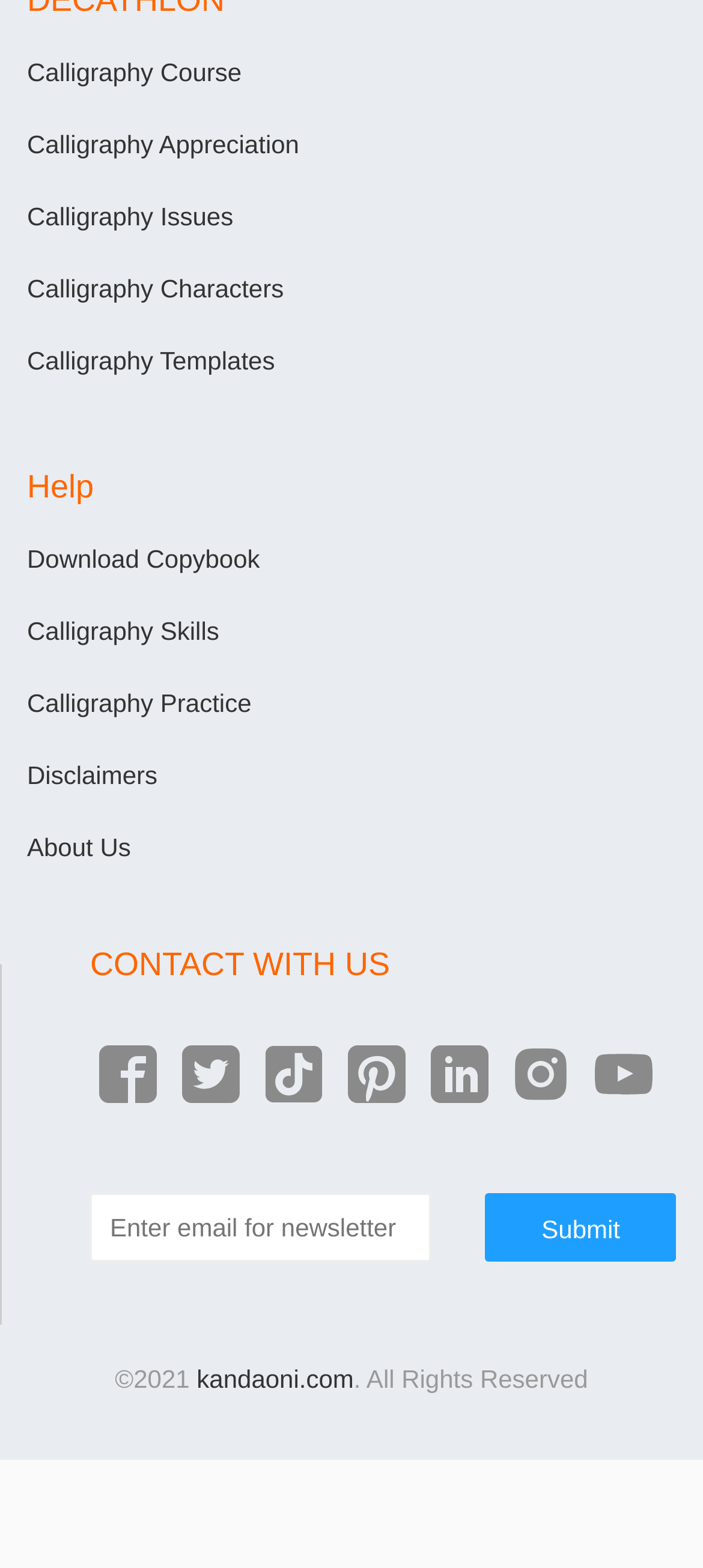Determine the bounding box coordinates for the element that should be clicked to follow this instruction: "Click on Facebook". The coordinates should be given as four float numbers between 0 and 1, in the format [left, top, right, bottom].

[0.128, 0.669, 0.236, 0.699]